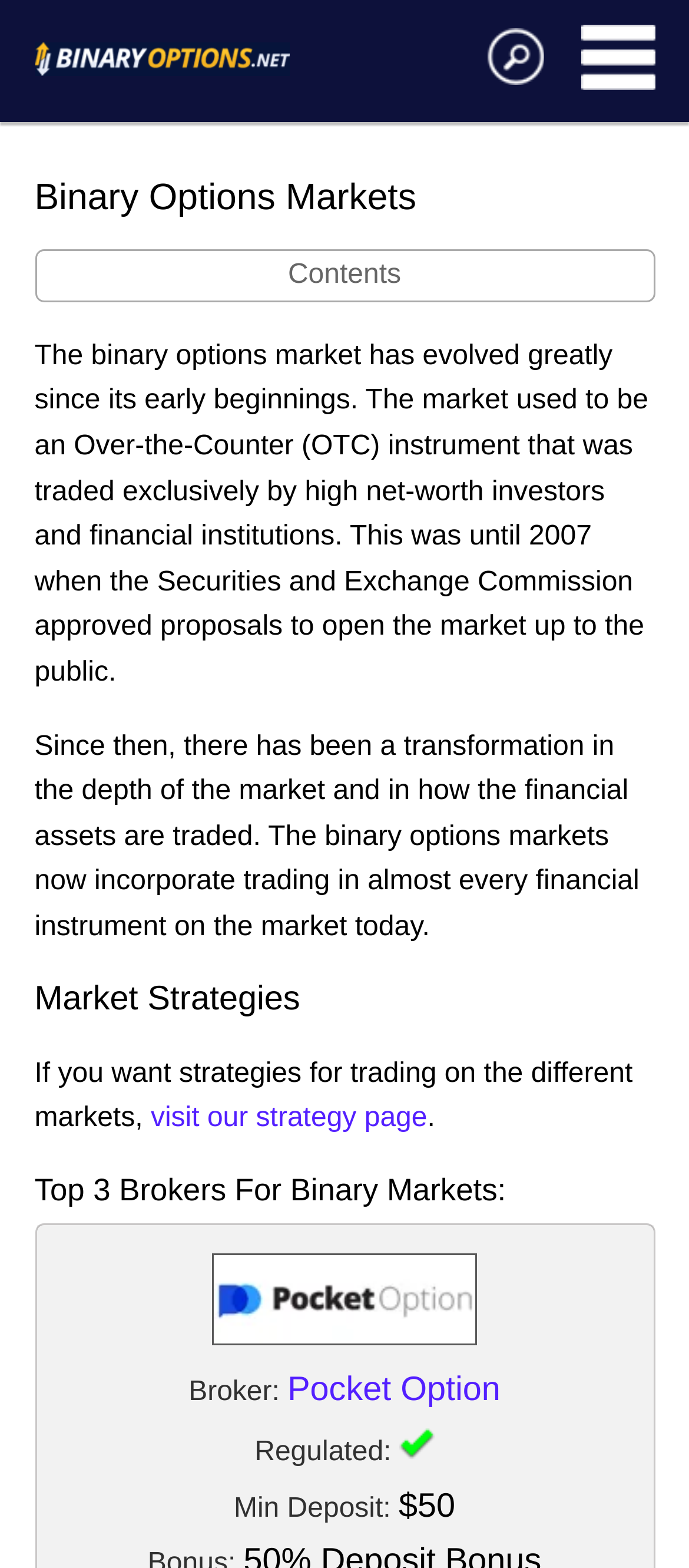What is the main title displayed on this webpage?

Binary Options Markets